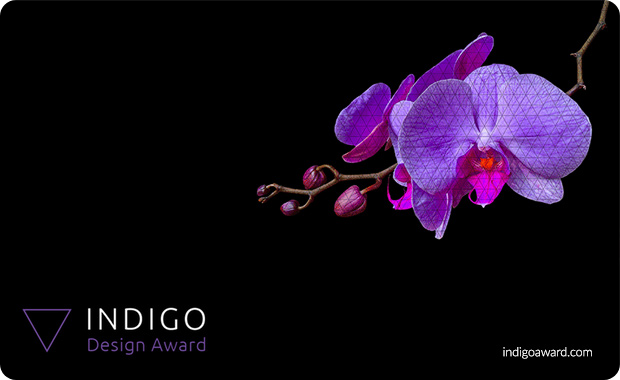Craft a thorough explanation of what is depicted in the image.

The image highlights the branding of the Indigo Design Award, featuring a striking graphic of a purple orchid against a sleek black background. To the left, the award's name is prominently displayed in bold, modern typography, with "INDIGO" in a larger size and "Design Award" below it, emphasizing its focus on creativity and design excellence. The use of vibrant shades of purple and hints of pink in the orchid adds a touch of elegance and visual intrigue, while the geometric pattern overlay on the flower signifies innovation and contemporary artistry. The website URL "indigoaward.com" is subtly included at the bottom, inviting viewers to learn more about this prestigious award dedicated to celebrating outstanding design talent.